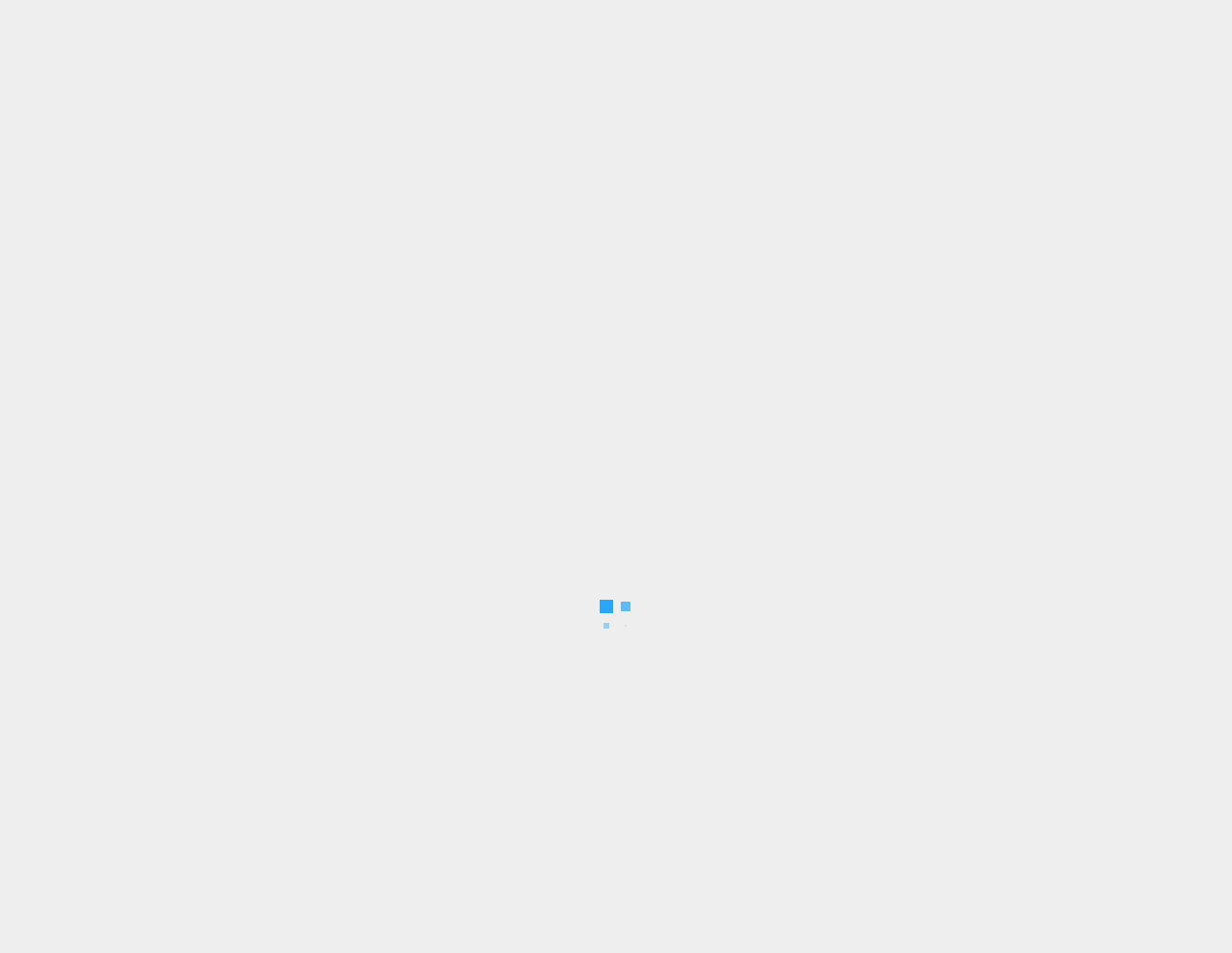Given the element description, predict the bounding box coordinates in the format (top-left x, top-left y, bottom-right x, bottom-right y). Make sure all values are between 0 and 1. Here is the element description: Elden

[0.695, 0.159, 0.745, 0.208]